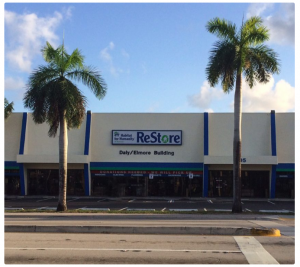What type of trees flank the store?
Using the image, give a concise answer in the form of a single word or short phrase.

Palm trees